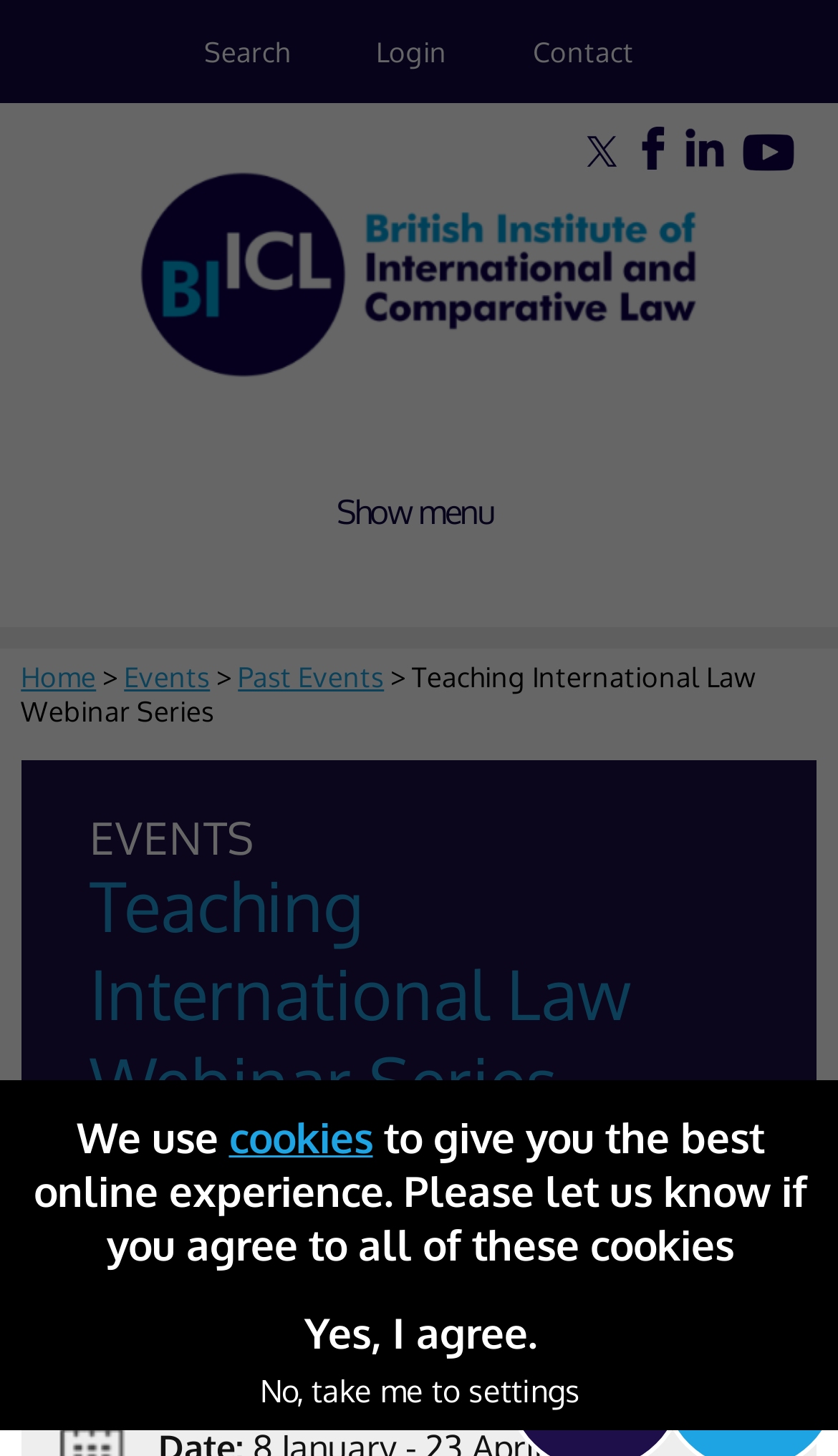Determine the coordinates of the bounding box that should be clicked to complete the instruction: "Learn about the Centre for Comparative Law". The coordinates should be represented by four float numbers between 0 and 1: [left, top, right, bottom].

[0.025, 0.871, 0.489, 0.894]